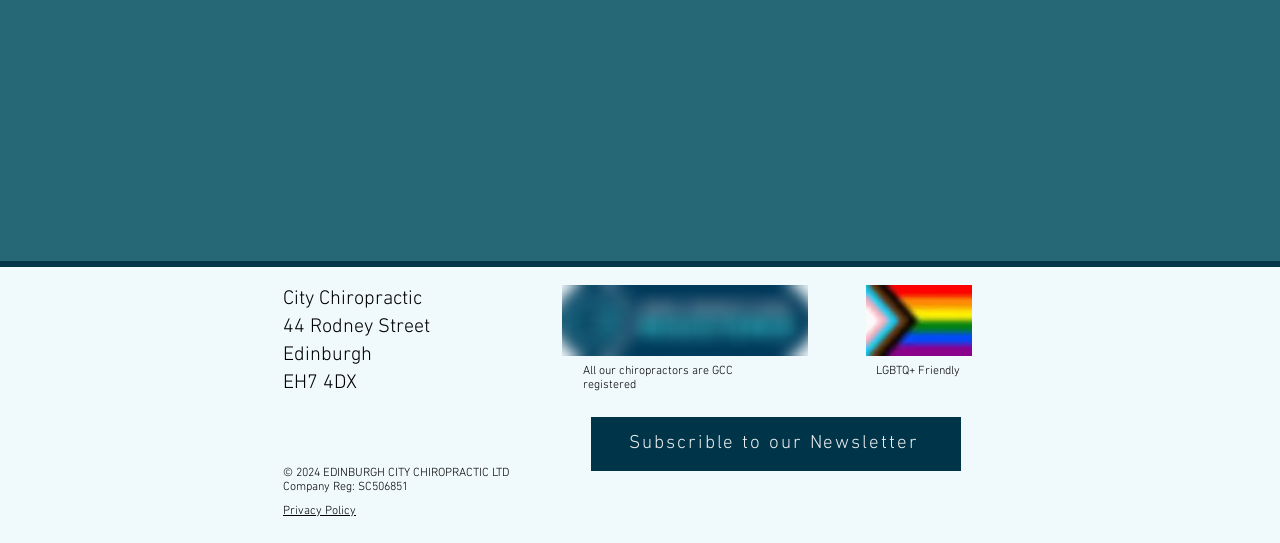What is the address of City Chiropractic?
Respond to the question with a well-detailed and thorough answer.

I found the address by looking at the text elements in the contentinfo section, specifically the elements with IDs 125, 129, and 133, which contain the street address, city, and postcode respectively.